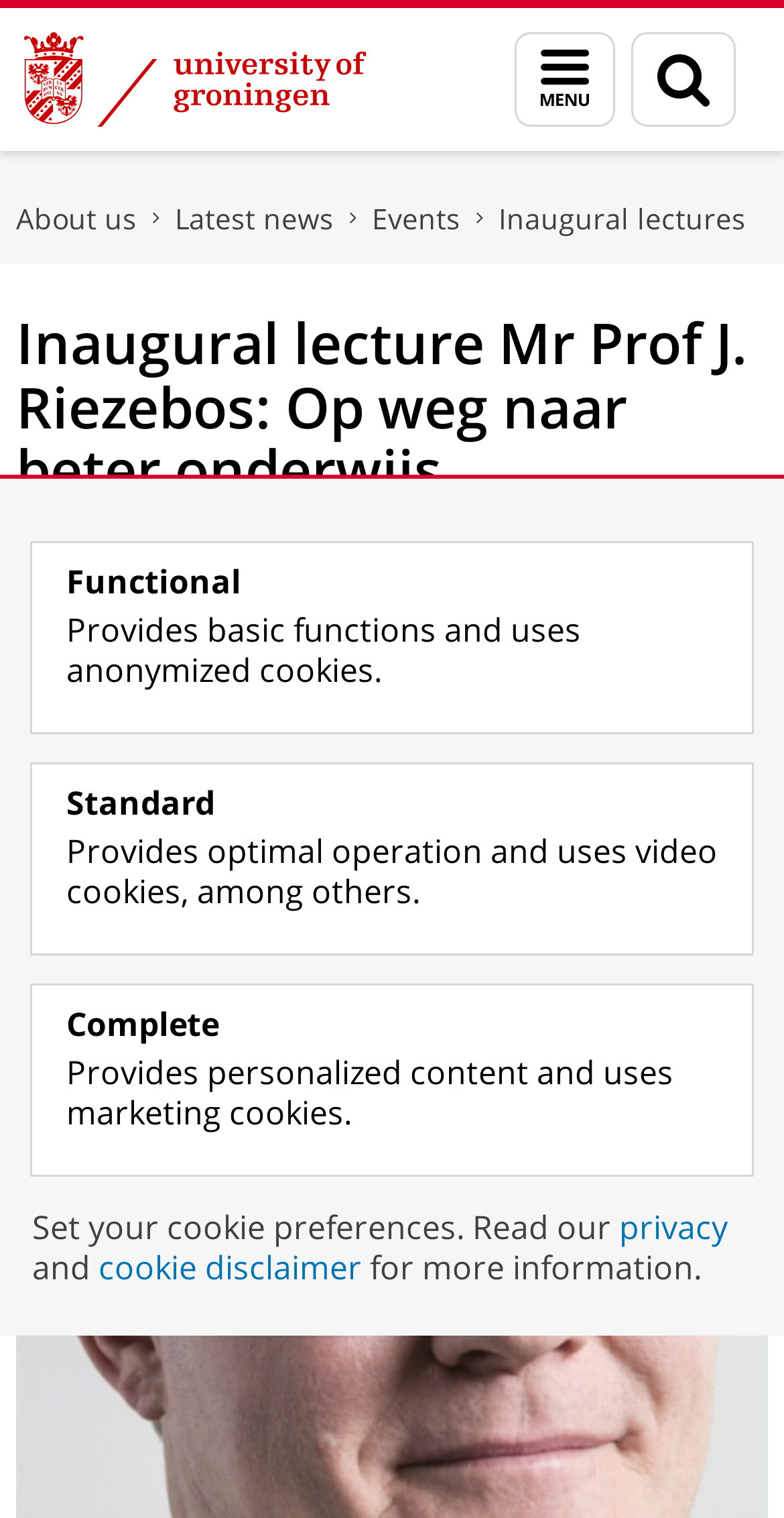Locate and provide the bounding box coordinates for the HTML element that matches this description: "Events".

[0.474, 0.131, 0.587, 0.156]